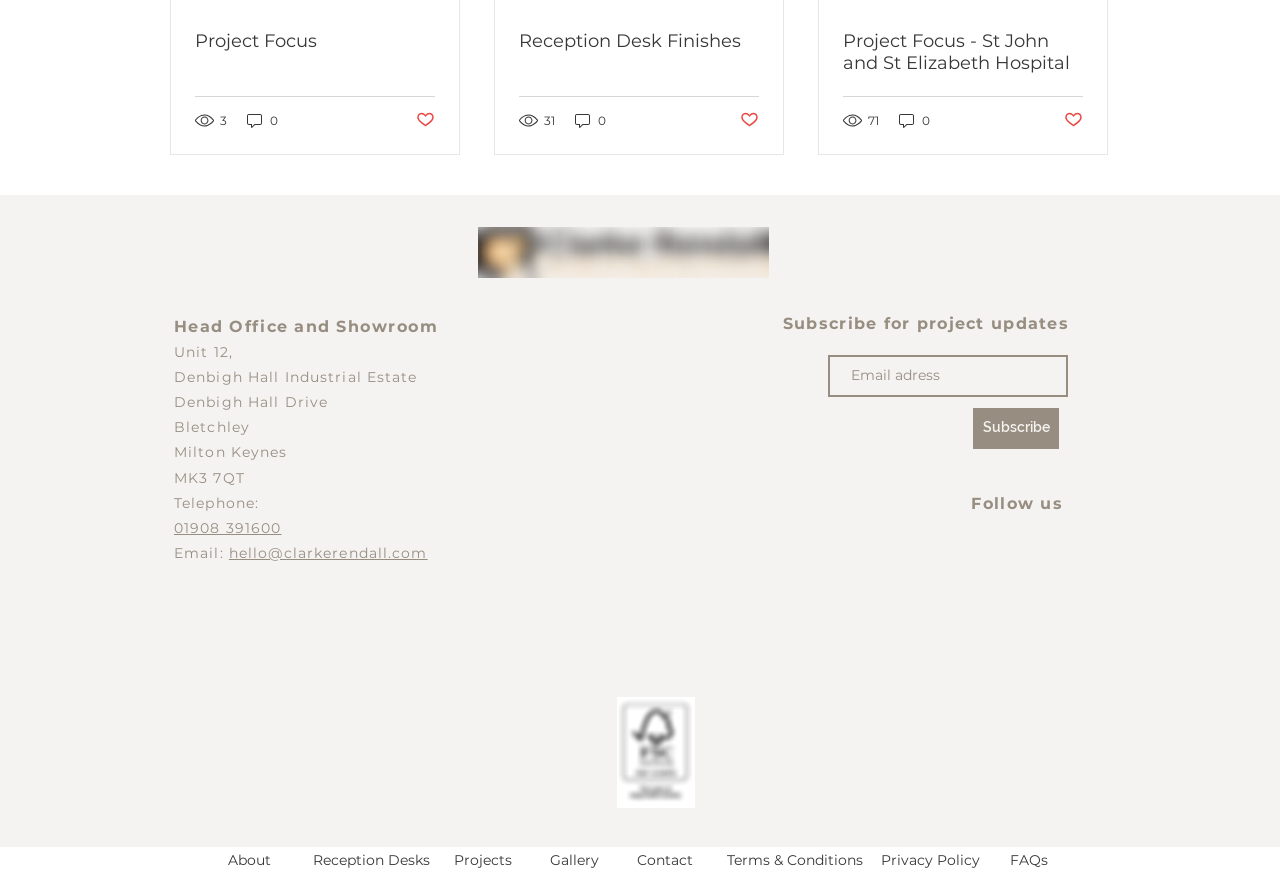How many views does the 'Project Focus - St John and St Elizabeth Hospital' post have?
Please analyze the image and answer the question with as much detail as possible.

I found the number of views for the 'Project Focus - St John and St Elizabeth Hospital' post by looking at the '71 views' text next to the post title, which is located below the 'Project Focus' link.